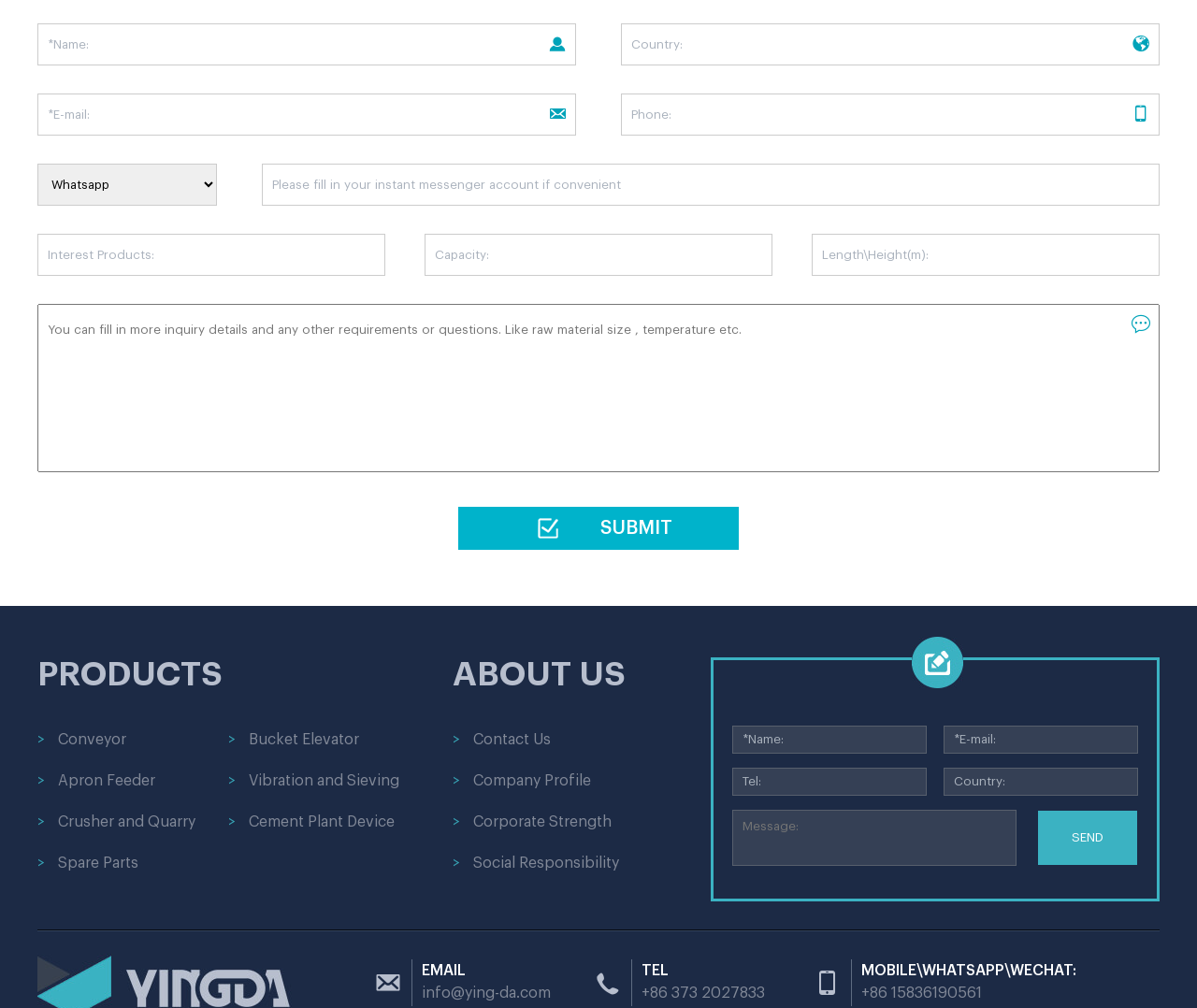Predict the bounding box coordinates of the UI element that matches this description: "value="SUBMIT"". The coordinates should be in the format [left, top, right, bottom] with each value between 0 and 1.

[0.383, 0.503, 0.617, 0.546]